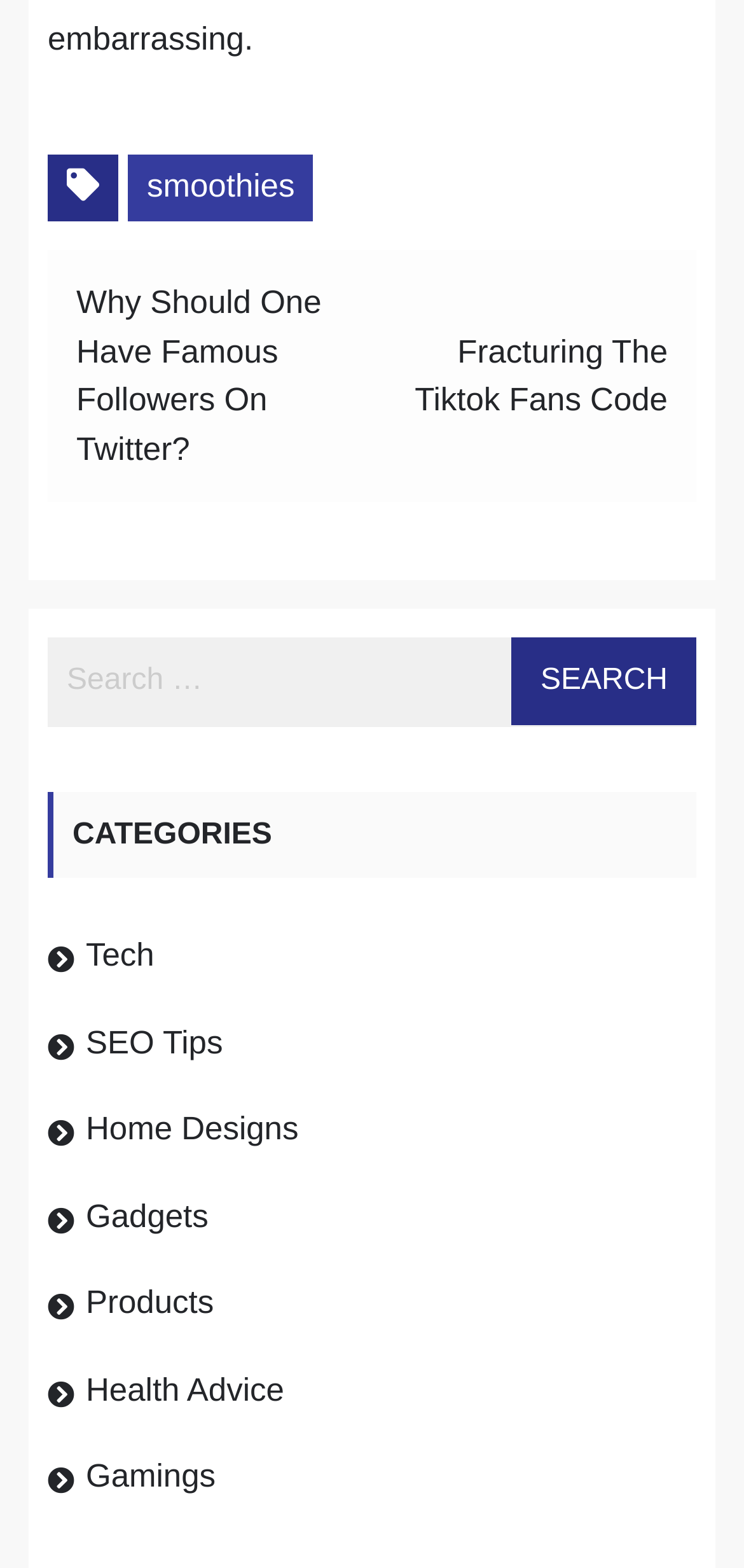How many posts are shown?
Using the information presented in the image, please offer a detailed response to the question.

I counted the number of links under the 'Post navigation' heading, which are 'Why Should One Have Famous Followers On Twitter?' and 'Fracturing The Tiktok Fans Code'. There are 2 posts shown.